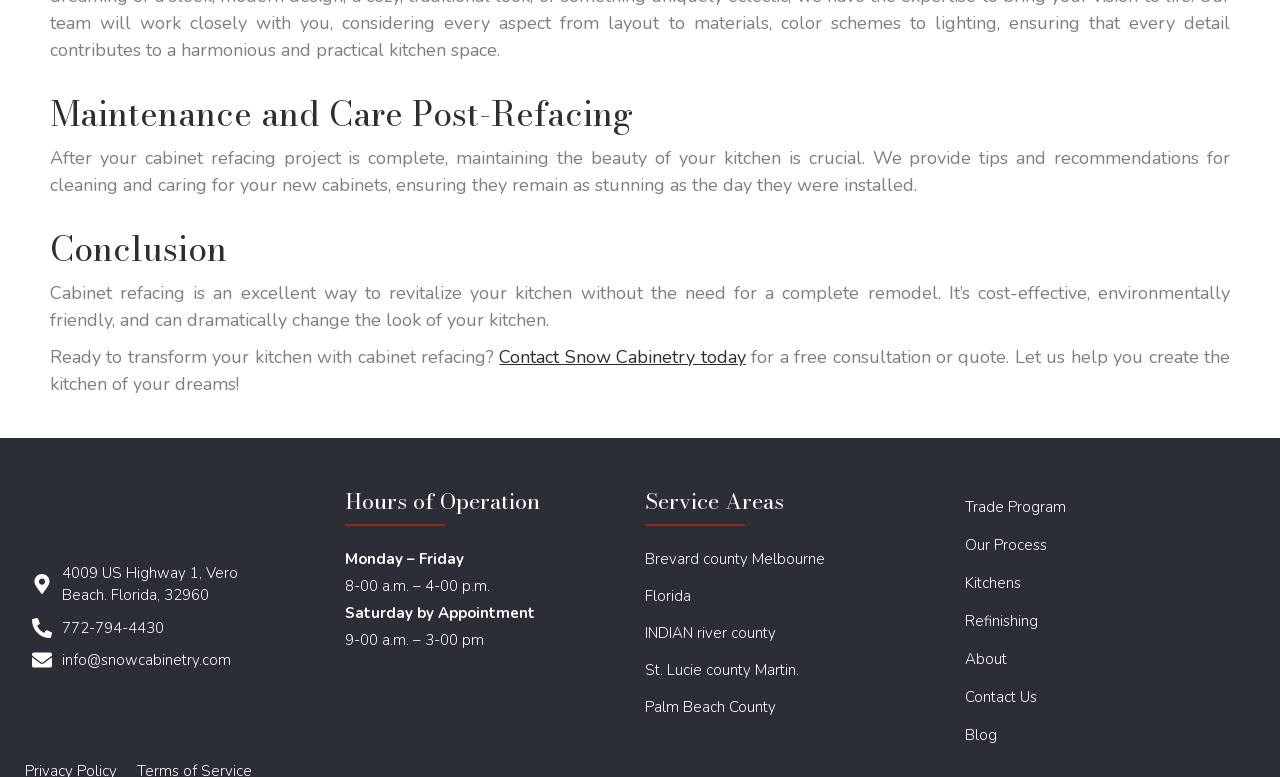Determine the bounding box coordinates of the clickable region to follow the instruction: "Get a free consultation or quote".

[0.039, 0.443, 0.961, 0.509]